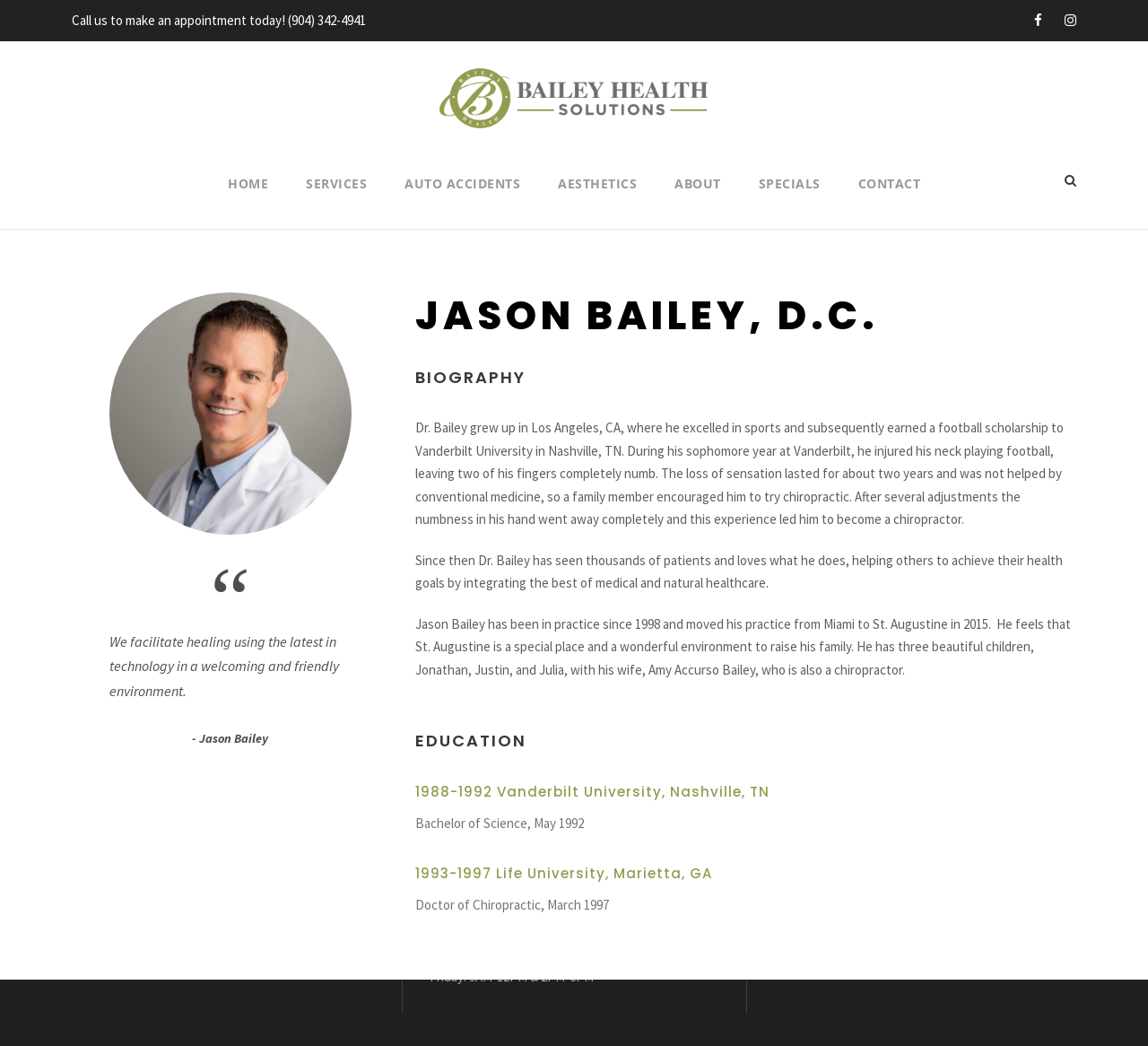Using the information in the image, give a comprehensive answer to the question: 
What is the name of the doctor?

The doctor's name is mentioned in the biography section, where it says 'JASON BAILEY, D.C.' and also in the text that describes his experience and education.